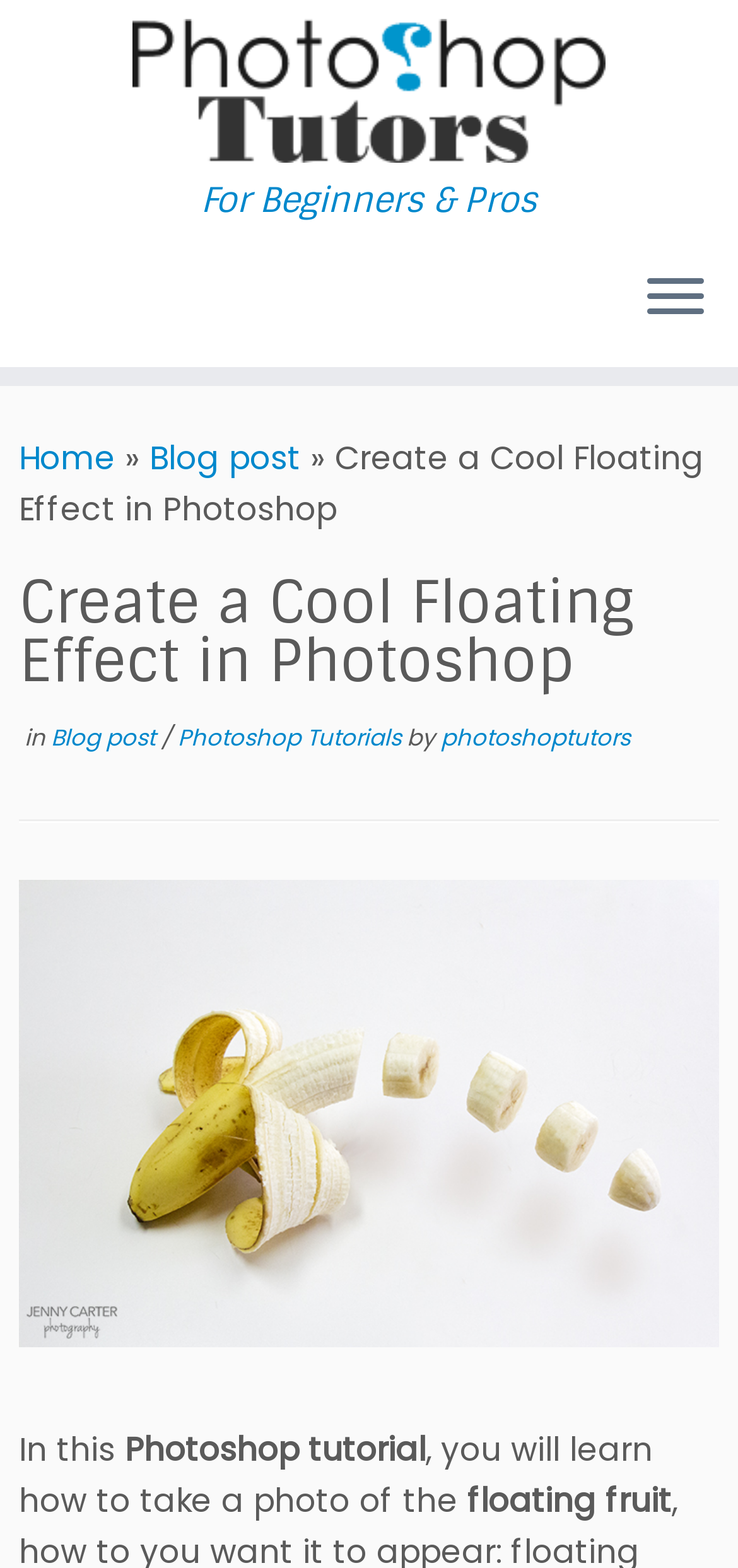What is the website's name?
From the details in the image, answer the question comprehensively.

The website's name can be found at the top of the webpage, where it says 'Photoshop Tutors | For Beginners & Pros'.